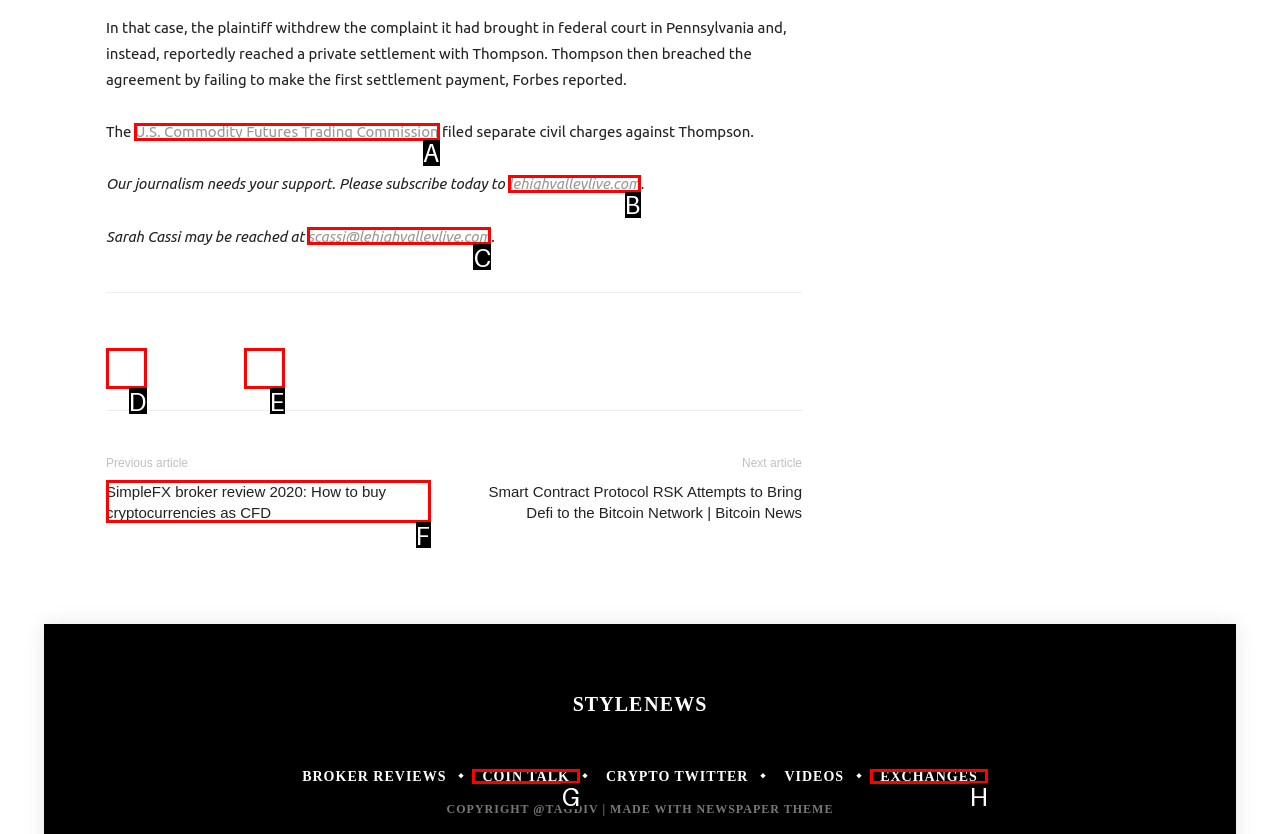Specify which UI element should be clicked to accomplish the task: Read the article about U.S. Commodity Futures Trading Commission. Answer with the letter of the correct choice.

A